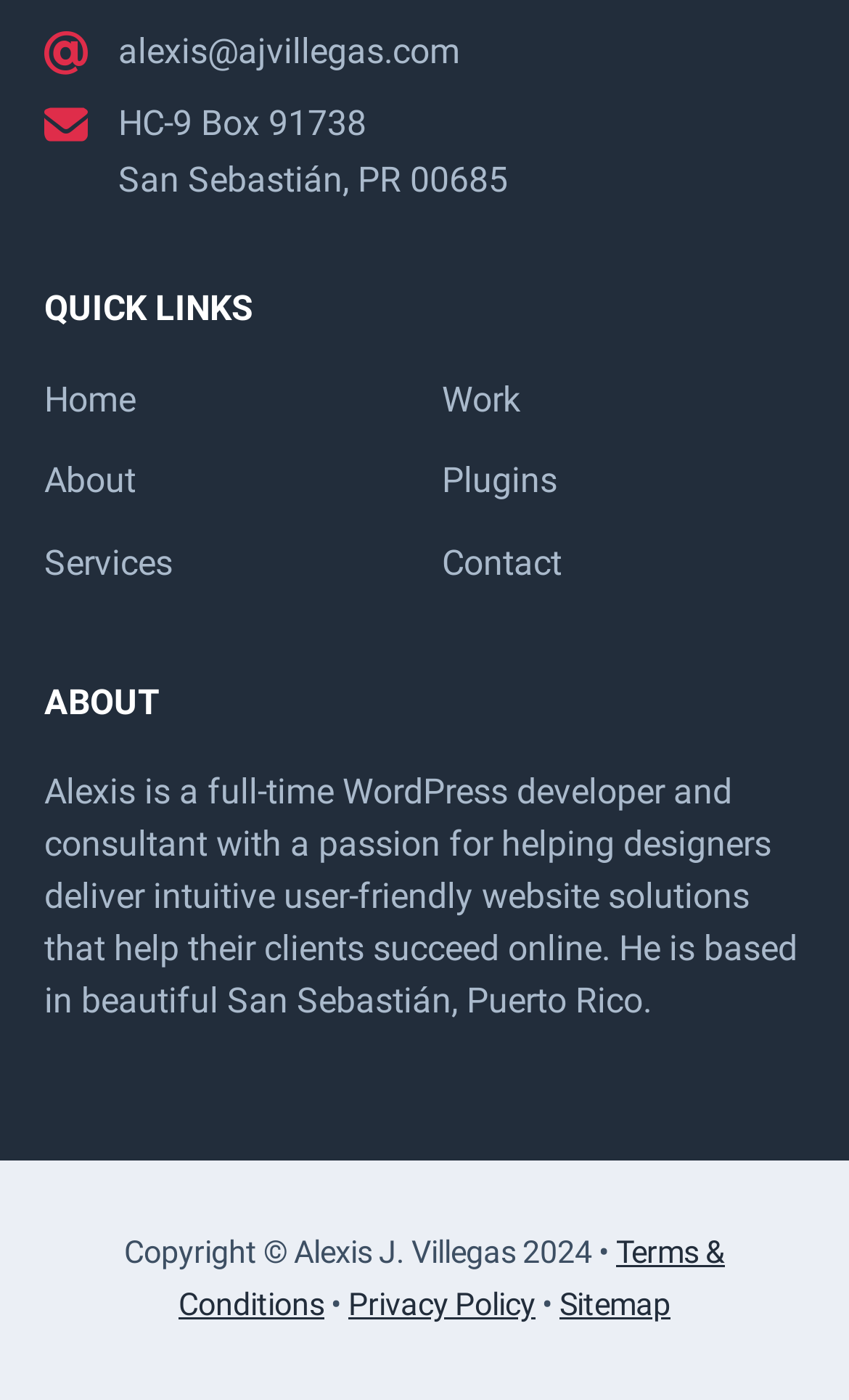Identify the bounding box for the UI element specified in this description: "Work". The coordinates must be four float numbers between 0 and 1, formatted as [left, top, right, bottom].

[0.521, 0.271, 0.613, 0.3]